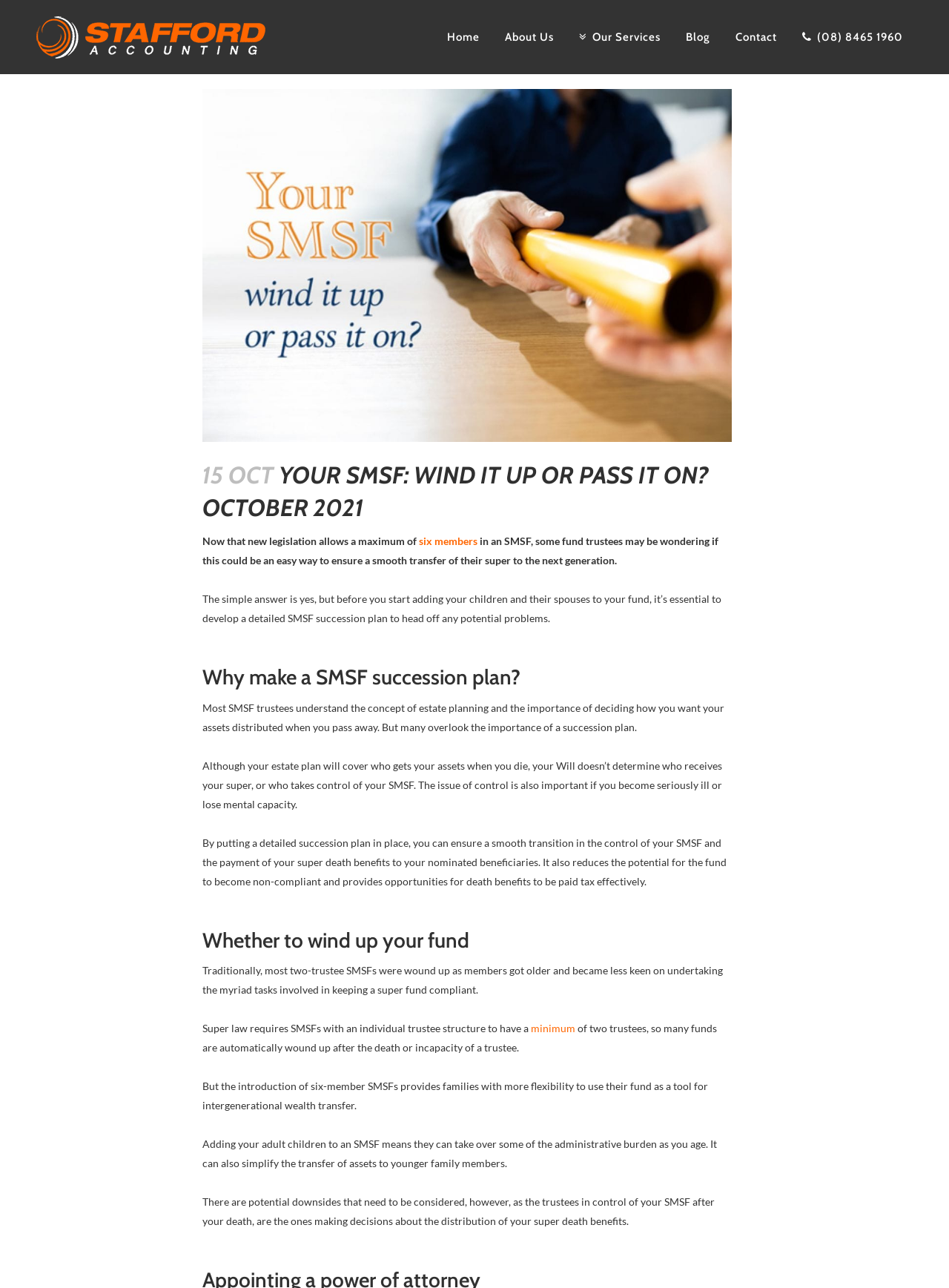Determine the bounding box for the UI element as described: "Contact". The coordinates should be represented as four float numbers between 0 and 1, formatted as [left, top, right, bottom].

[0.762, 0.0, 0.832, 0.058]